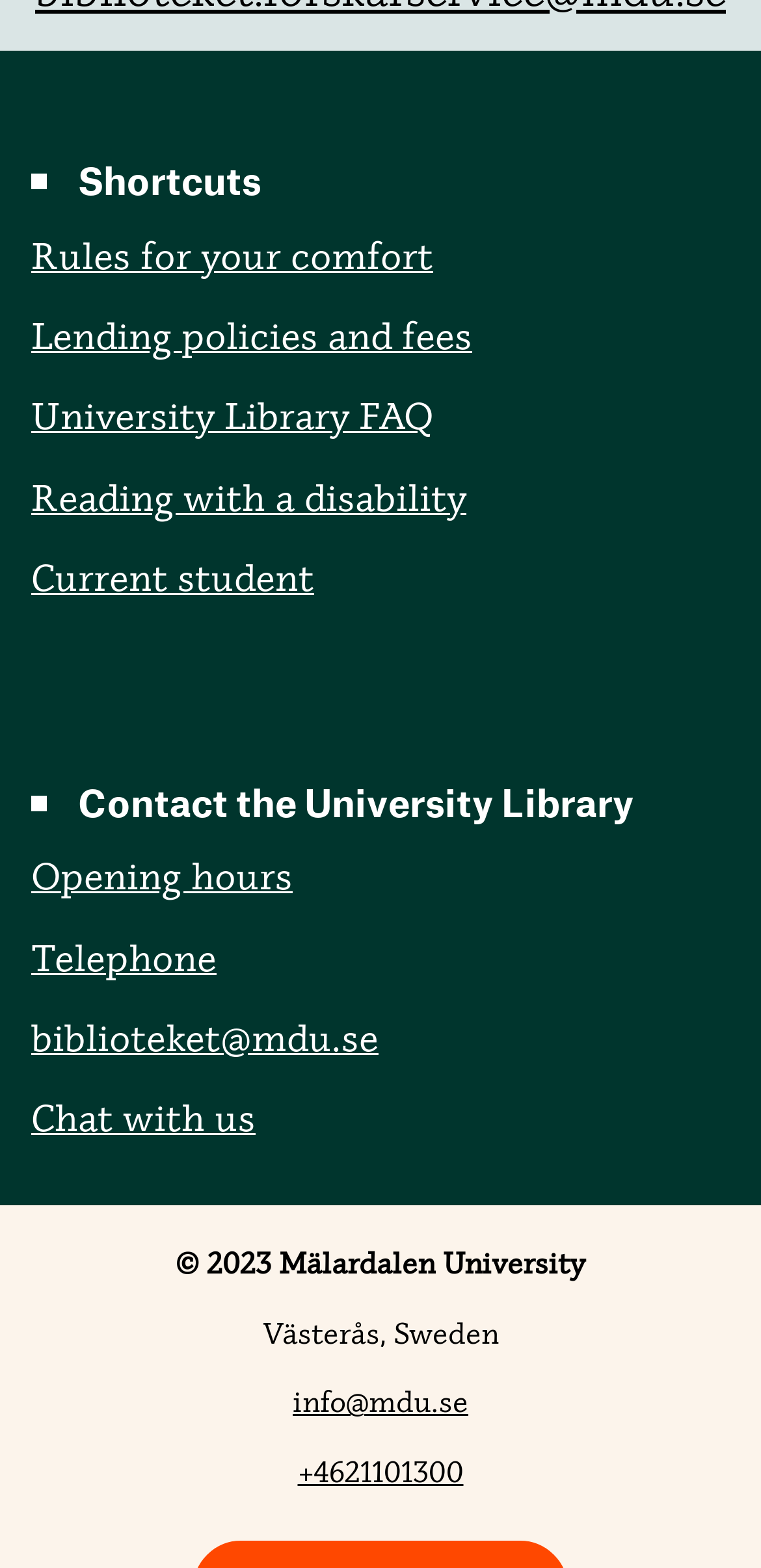What is the year of copyright mentioned at the bottom of the page?
Based on the image content, provide your answer in one word or a short phrase.

2023